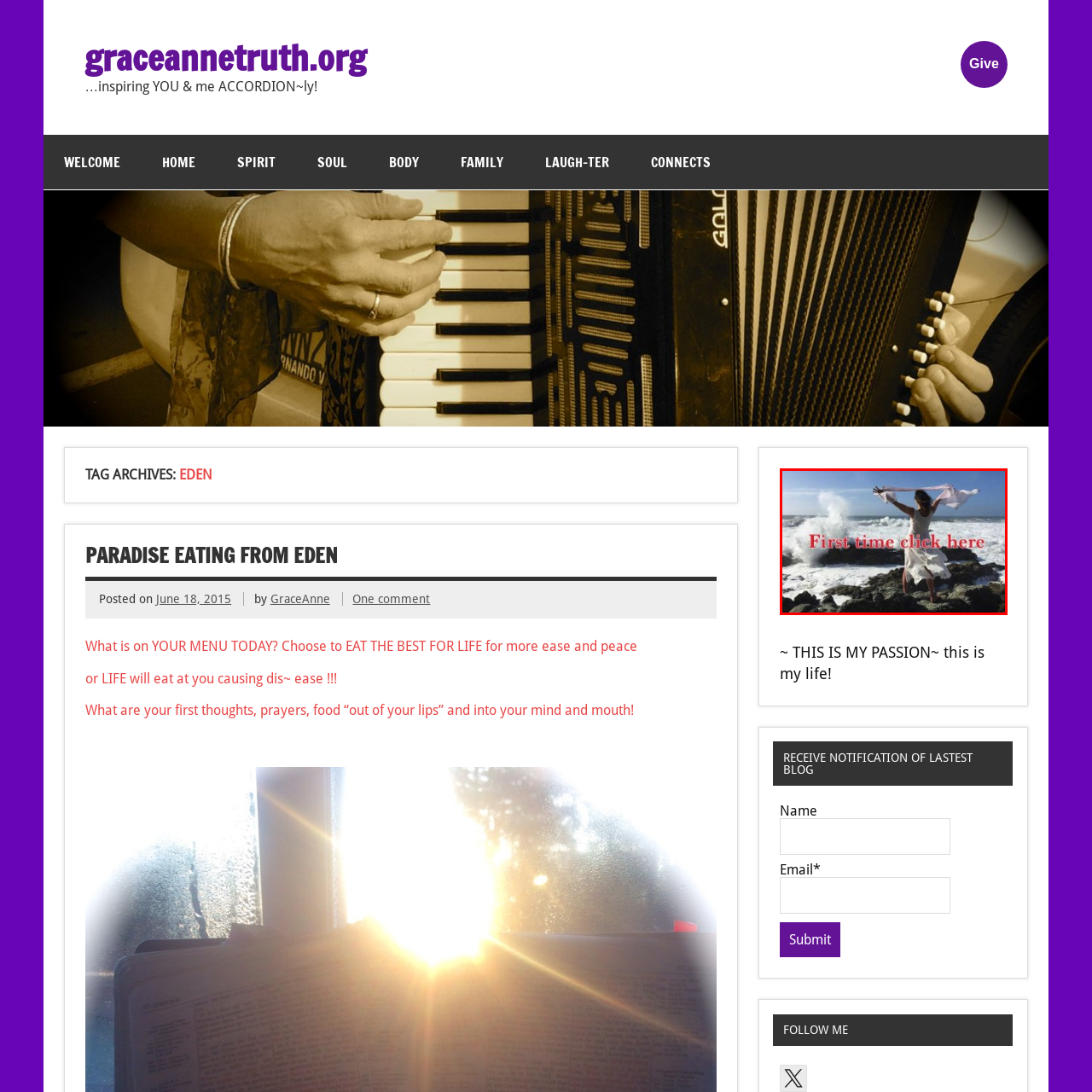What is the woman holding?
Pay attention to the image surrounded by the red bounding box and answer the question in detail based on the image.

The woman in the image is holding a sheer scarf, which is fluttering in the breeze, adding to the sense of freedom and connection with nature that she embodies.